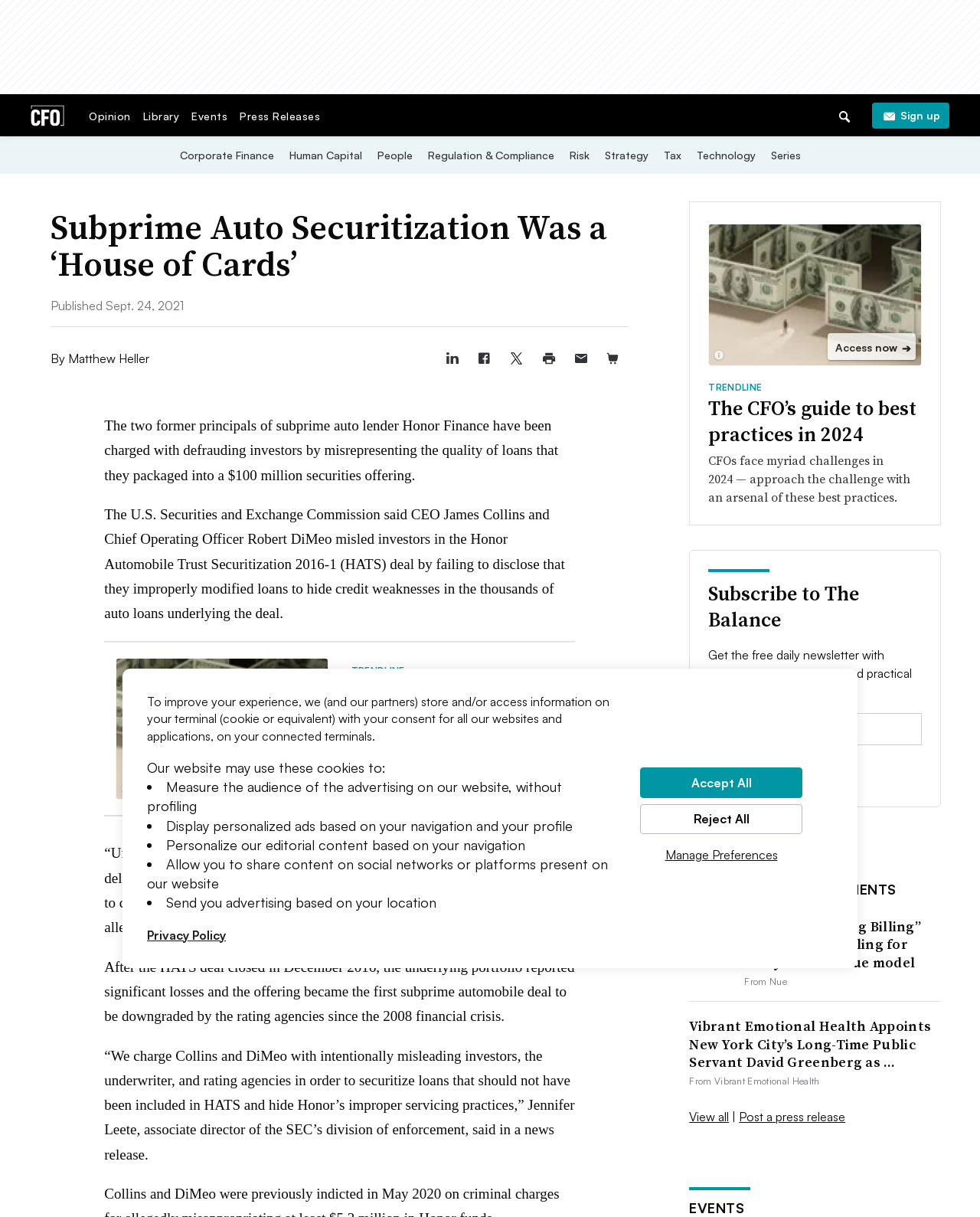Pinpoint the bounding box coordinates for the area that should be clicked to perform the following instruction: "Click on CFO".

[0.031, 0.087, 0.066, 0.1]